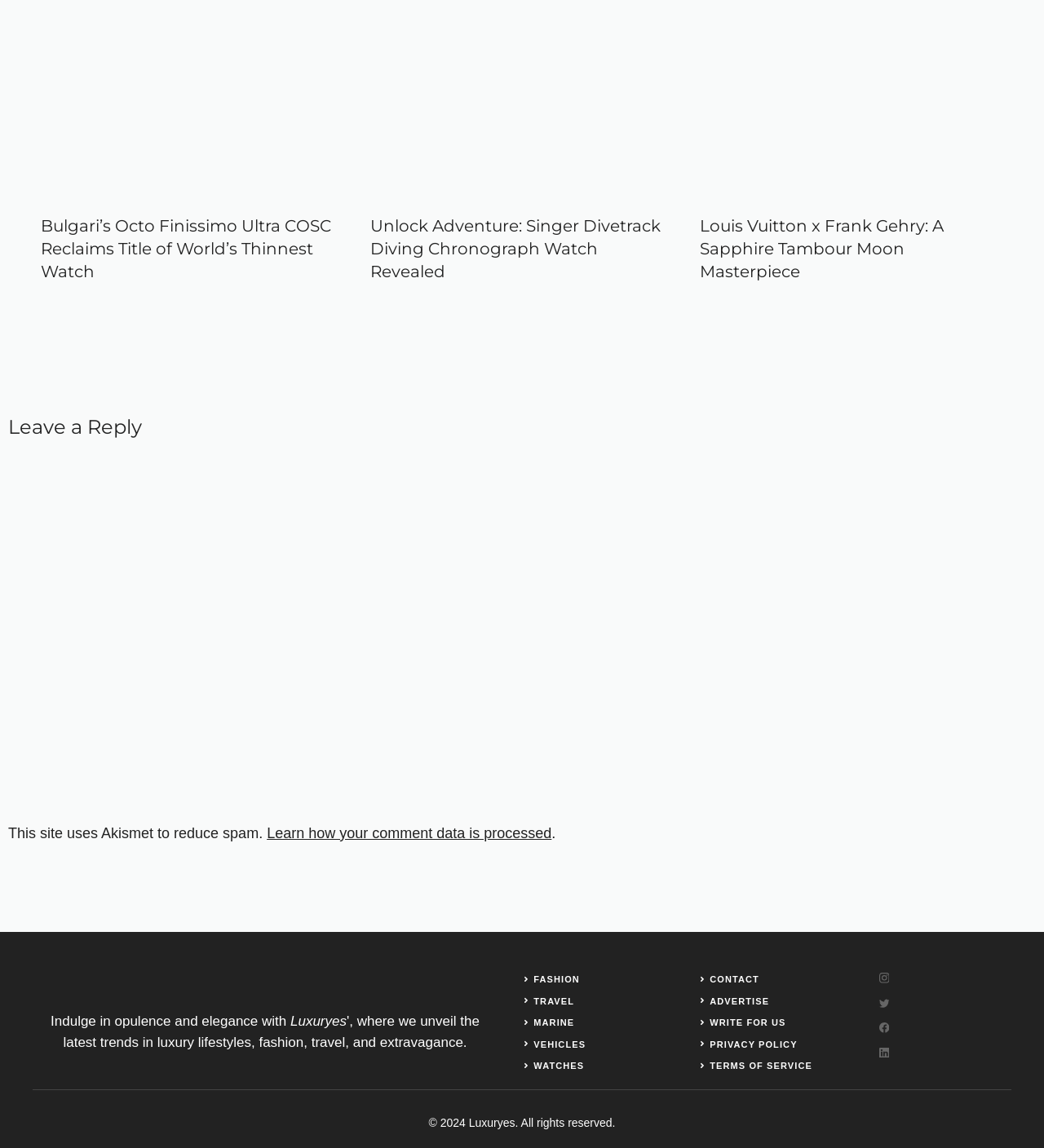Please determine the bounding box coordinates for the UI element described as: "Privacy Policy".

[0.68, 0.905, 0.764, 0.914]